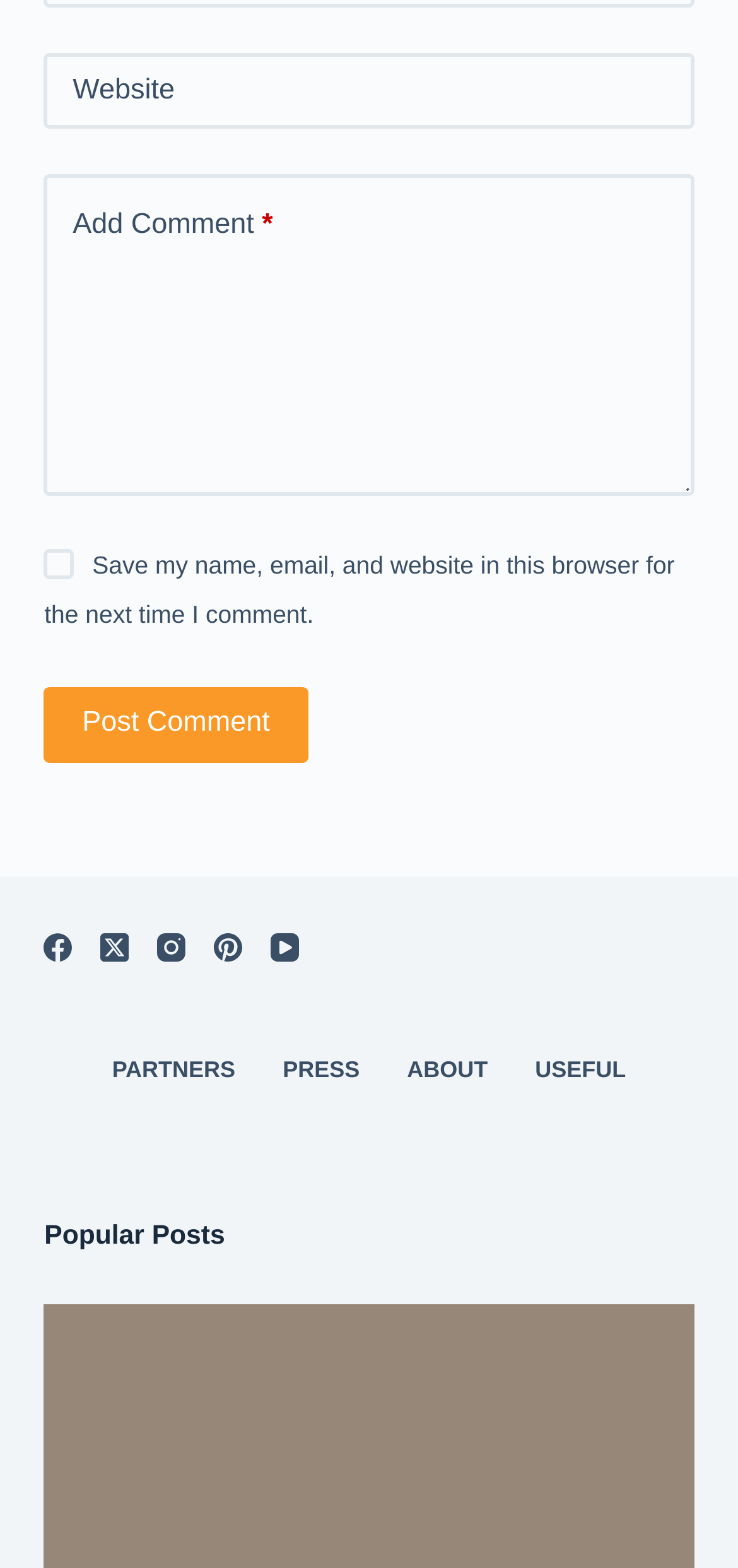Please identify the bounding box coordinates of the element I need to click to follow this instruction: "Add a comment".

[0.06, 0.111, 0.94, 0.316]